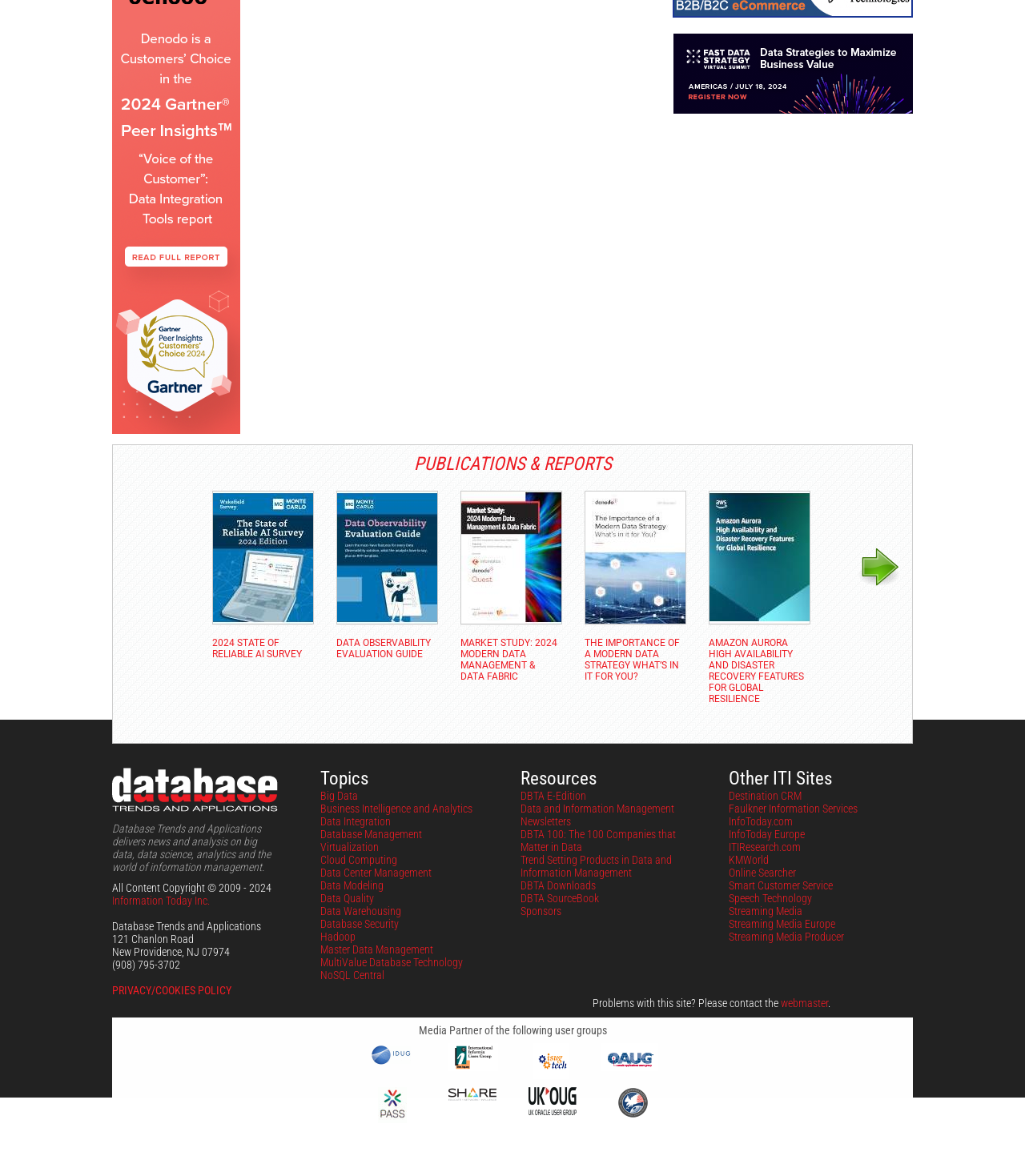What is the topic of the link '2024 State of Reliable AI Survey'?
Using the information from the image, provide a comprehensive answer to the question.

I inferred the topic by looking at the link text '2024 State of Reliable AI Survey' which suggests that it is related to data science and AI.